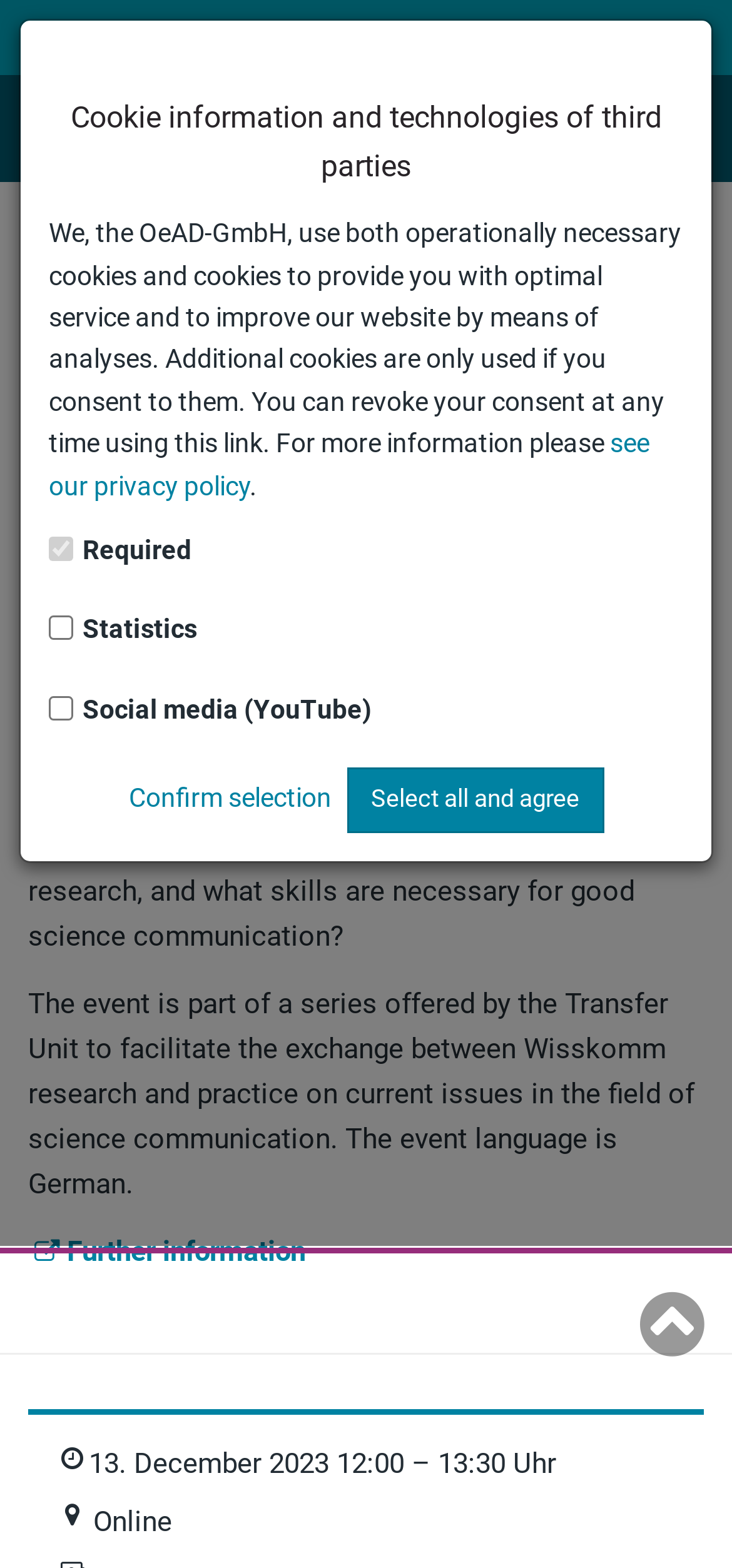Please identify the bounding box coordinates of the element's region that should be clicked to execute the following instruction: "Toggle navigation". The bounding box coordinates must be four float numbers between 0 and 1, i.e., [left, top, right, bottom].

[0.849, 0.133, 0.962, 0.174]